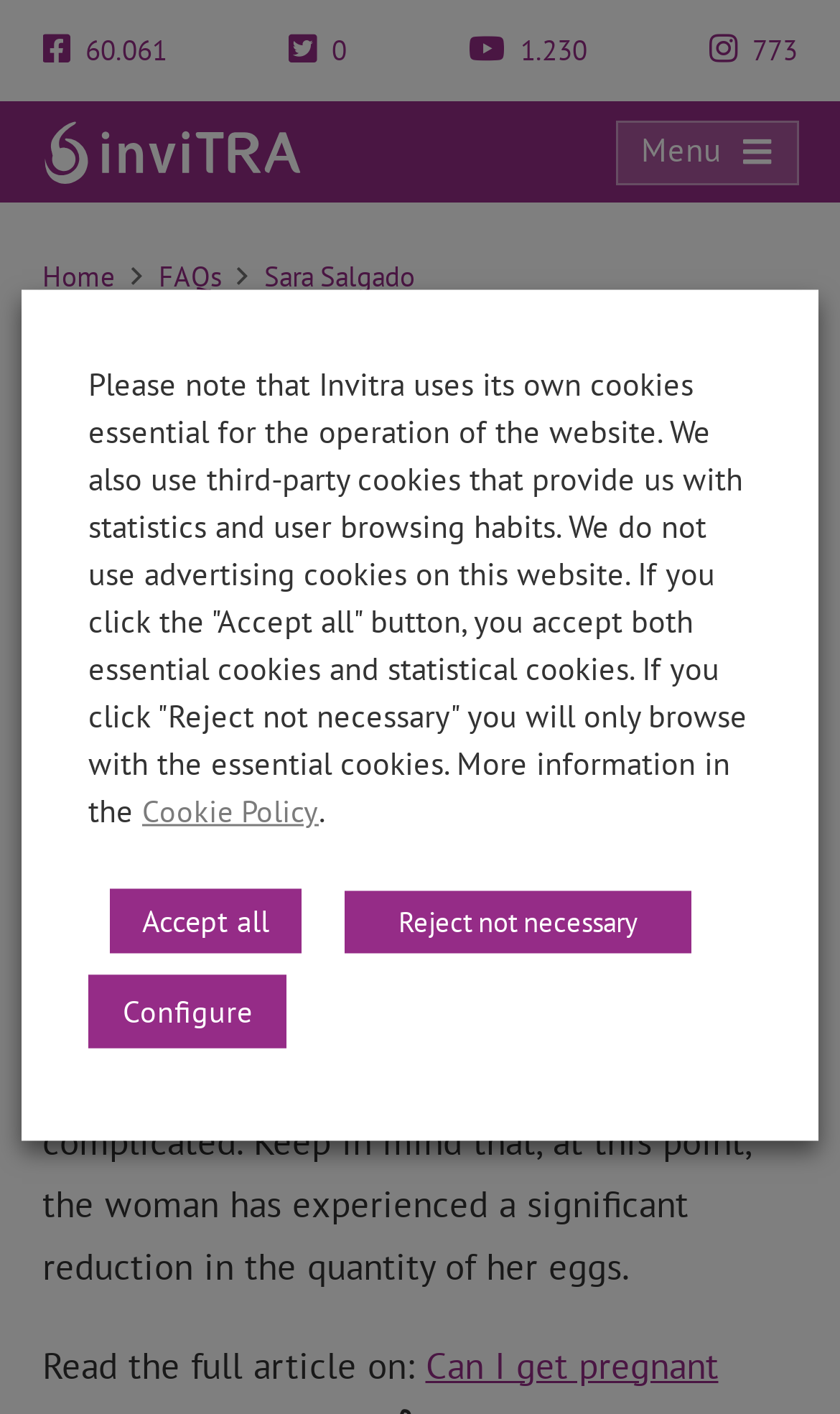Who is the author of the article?
Provide a thorough and detailed answer to the question.

I found the answer by reading the text below the main heading, which says 'By Sara Salgado B.Sc., M.Sc. (embryologist).' This indicates that Sara Salgado is the author of the article.